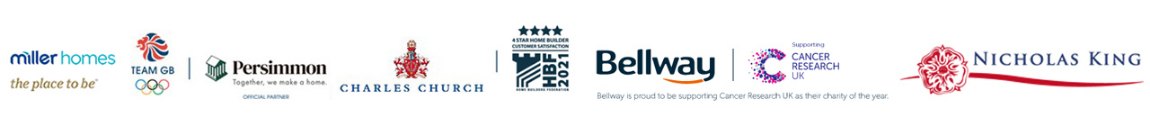Carefully examine the image and provide an in-depth answer to the question: How many logos are displayed in the image?

The image showcases a collection of logos from various organizations and sponsors, and upon counting, we can see that there are six logos in total, including Miller Homes, Team GB, Persimmon Homes, Charles Church, Bellway, and Nicholas King Homes.